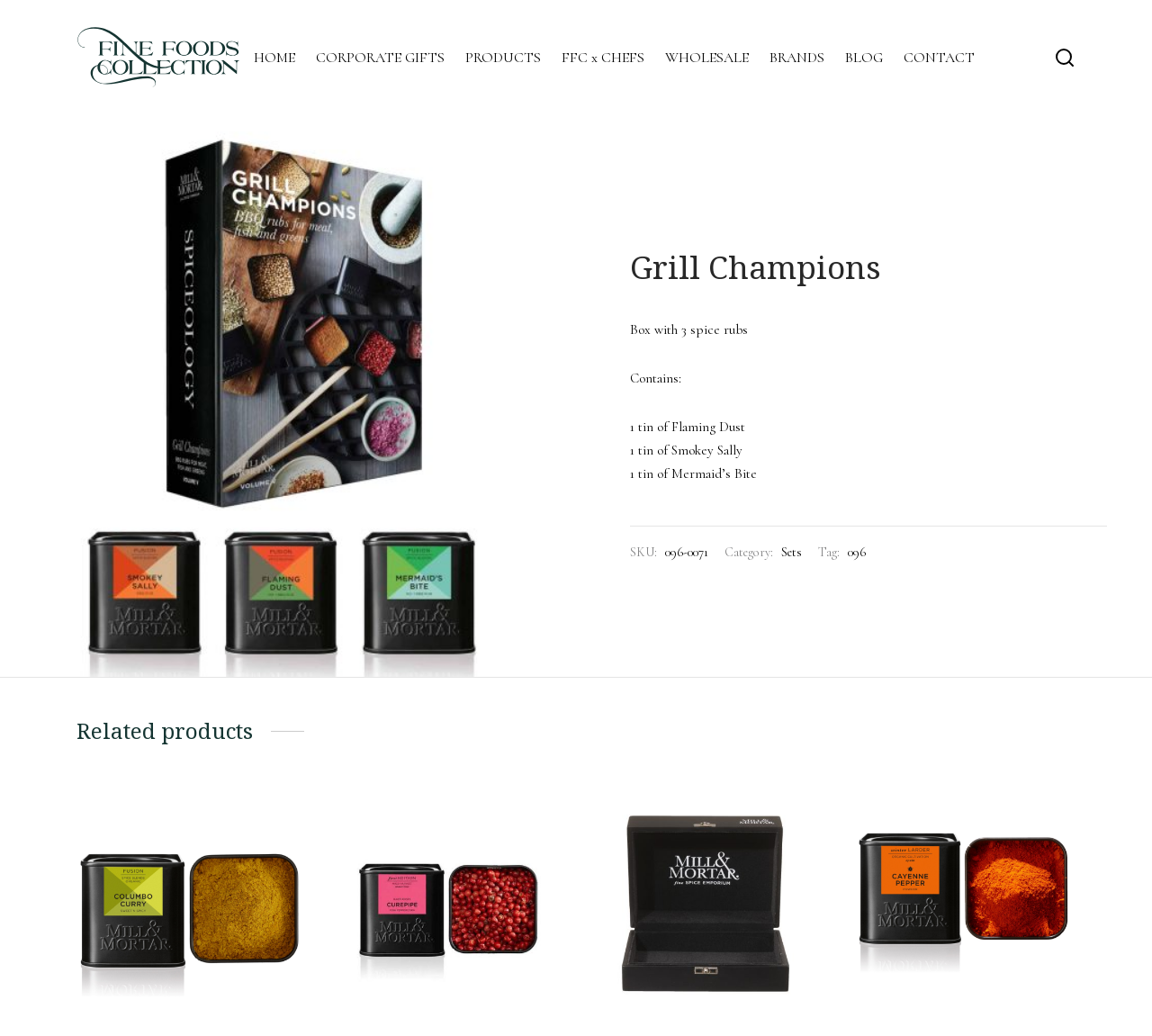What is the name of the first related product?
Offer a detailed and full explanation in response to the question.

I found the answer by looking at the figure element with the link 'Colombo Curry, organic' which suggests that Colombo Curry is the name of the first related product.